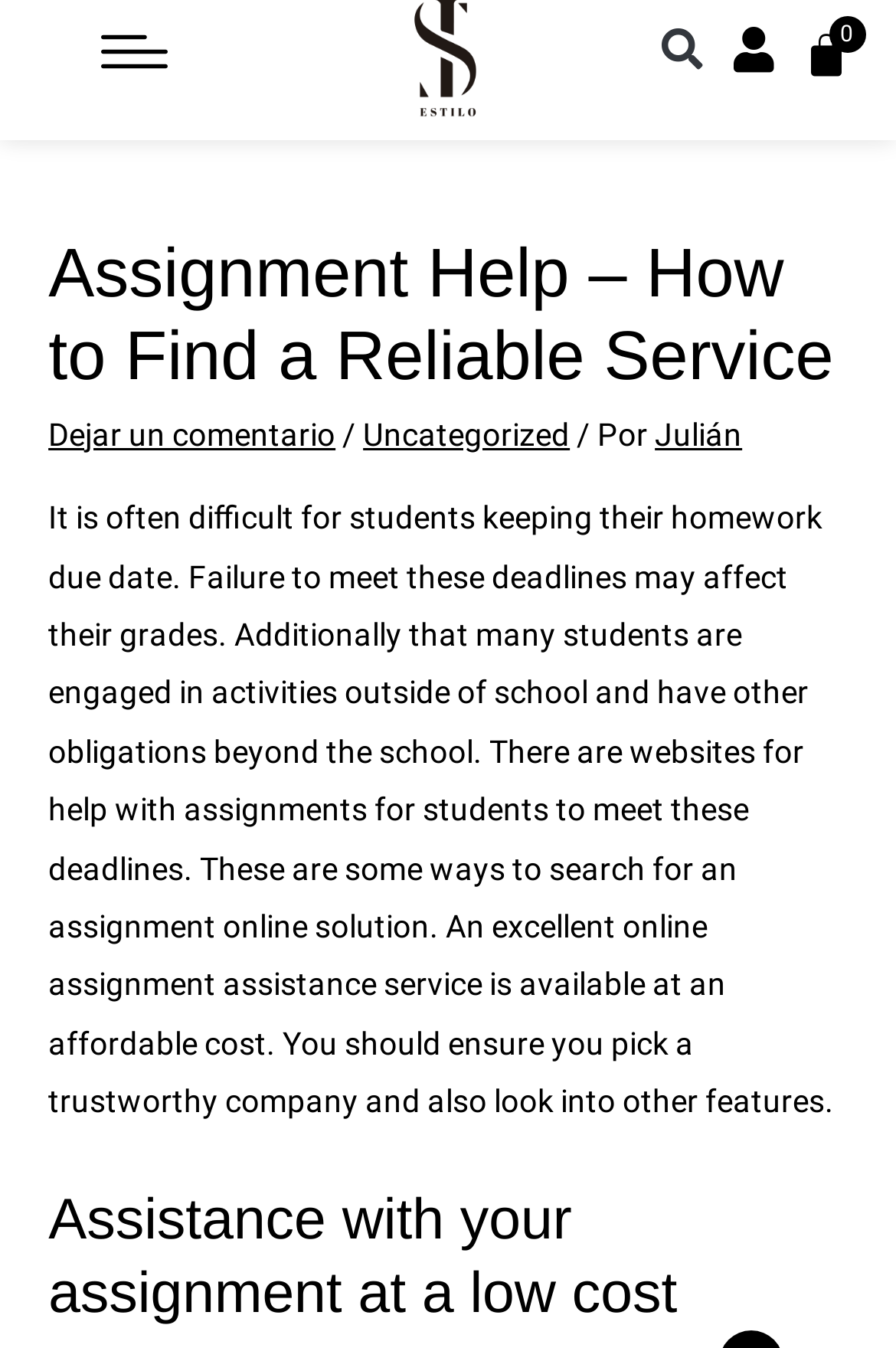Locate and provide the bounding box coordinates for the HTML element that matches this description: "Dejar un comentario".

[0.054, 0.308, 0.374, 0.335]